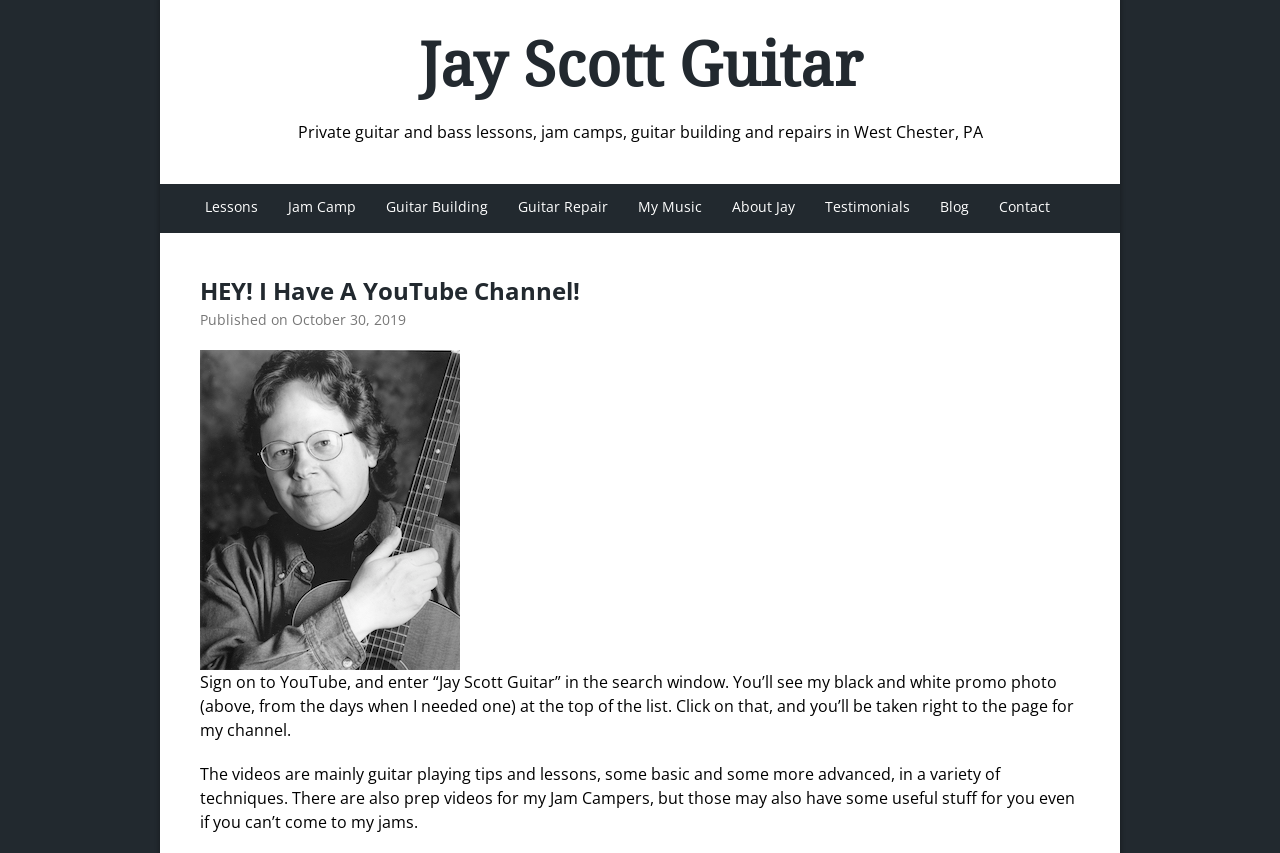Carefully examine the image and provide an in-depth answer to the question: When was the YouTube channel published?

I found the publication date of the YouTube channel in the static text, which states 'Published on October 30, 2019'.